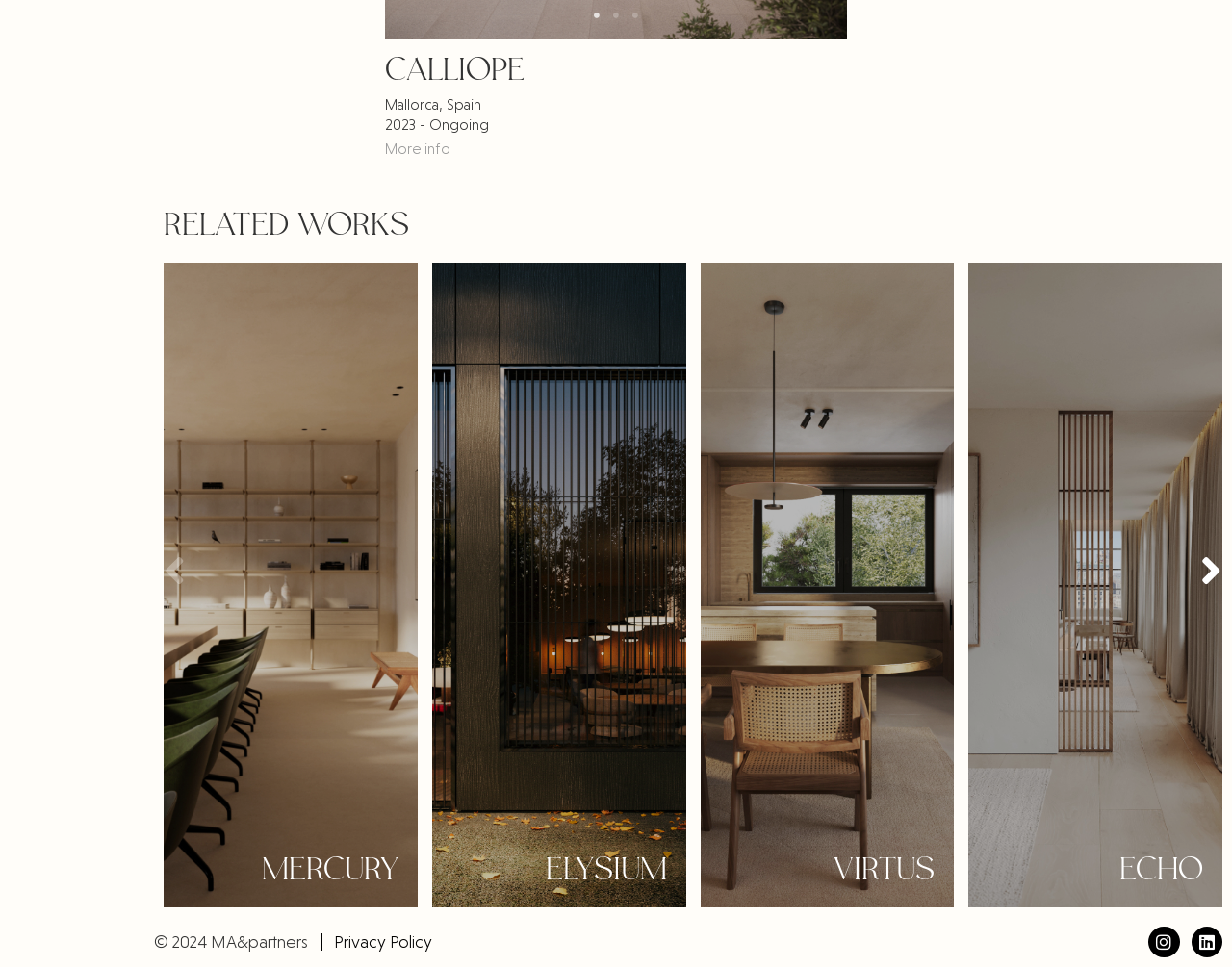Provide the bounding box coordinates of the HTML element this sentence describes: "parent_node: MERCURY aria-label="Next slide"".

[0.974, 0.567, 0.992, 0.612]